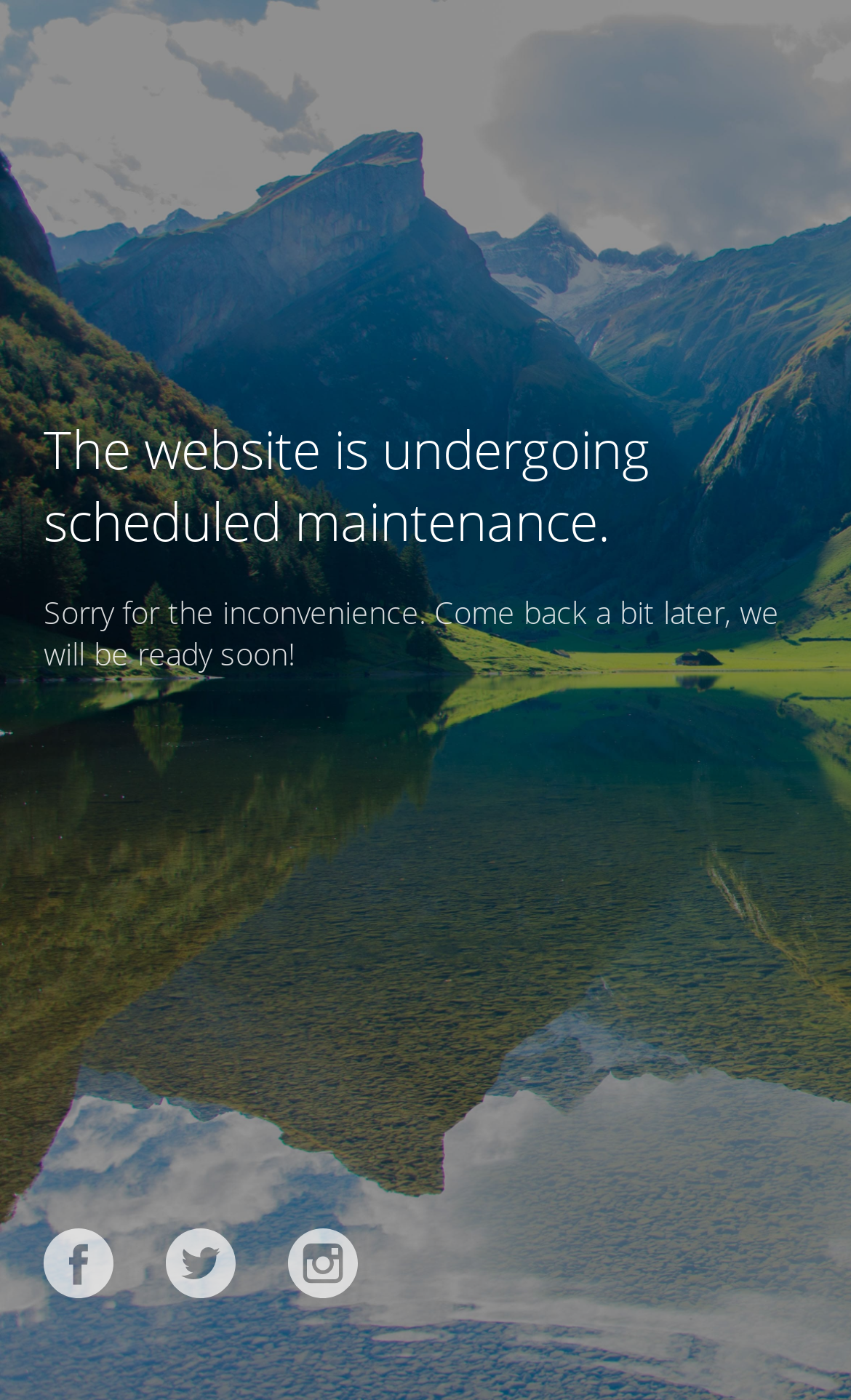What is the current status of the website?
Answer the question with a single word or phrase, referring to the image.

Under maintenance